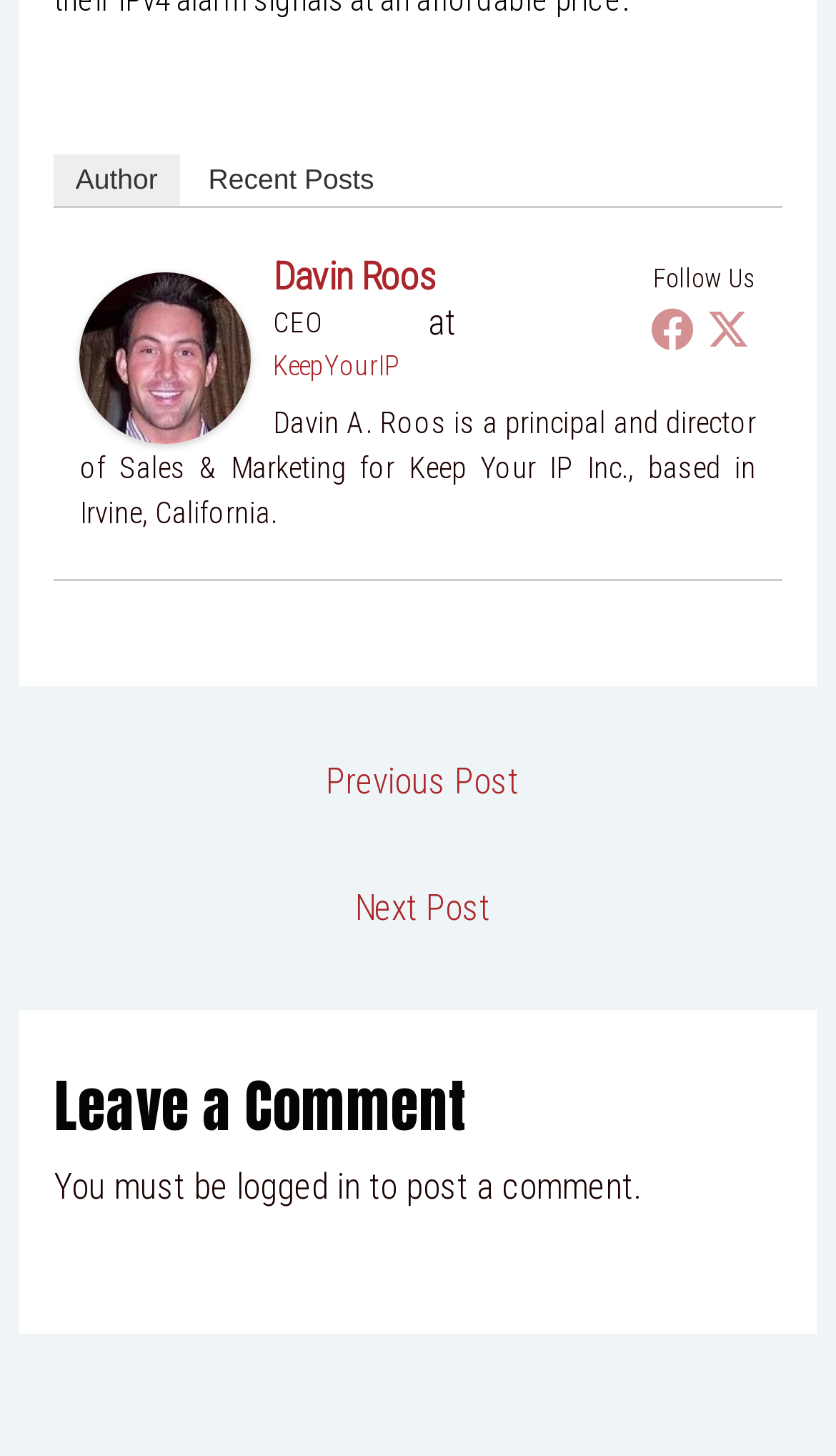Find the bounding box coordinates for the area that must be clicked to perform this action: "Visit KeepYourIP".

[0.326, 0.24, 0.478, 0.262]